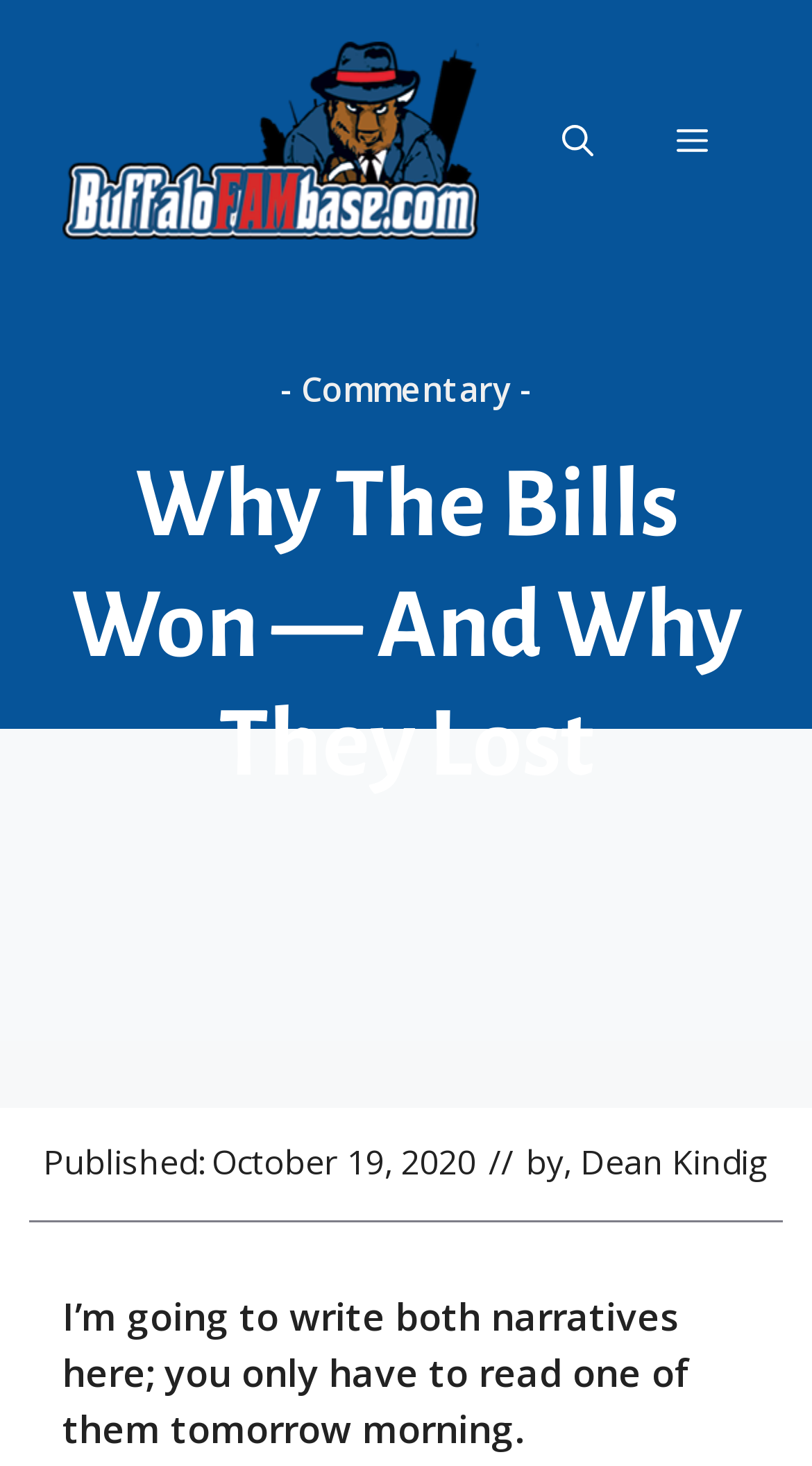Who is the author of the article?
Please give a detailed and elaborate answer to the question based on the image.

I found the answer by examining the static text element that contains the author's name, 'by, Dean Kindig', which is located below the published date.